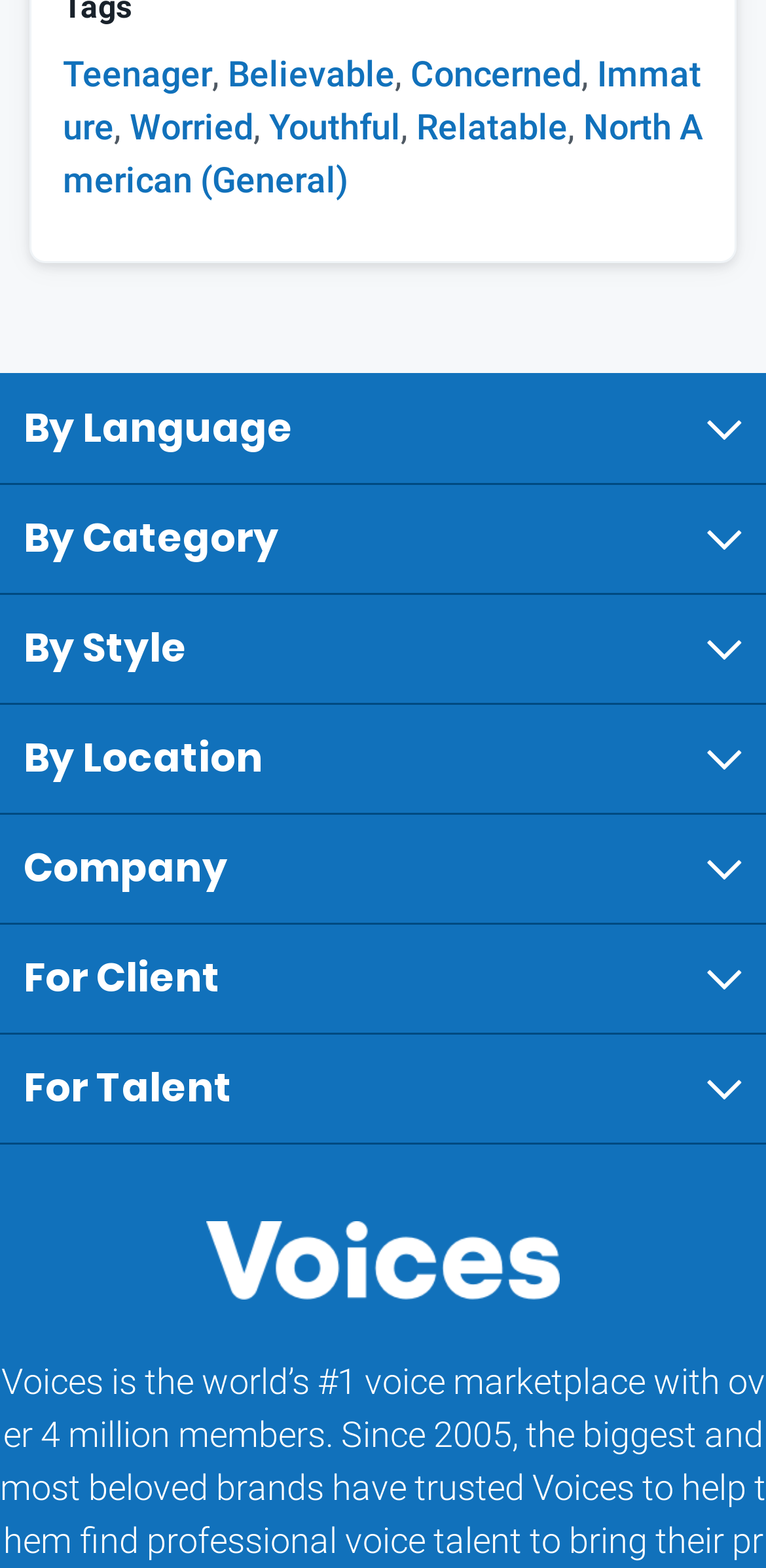What is the location of the 'About' link?
Relying on the image, give a concise answer in one word or a brief phrase.

Bottom left